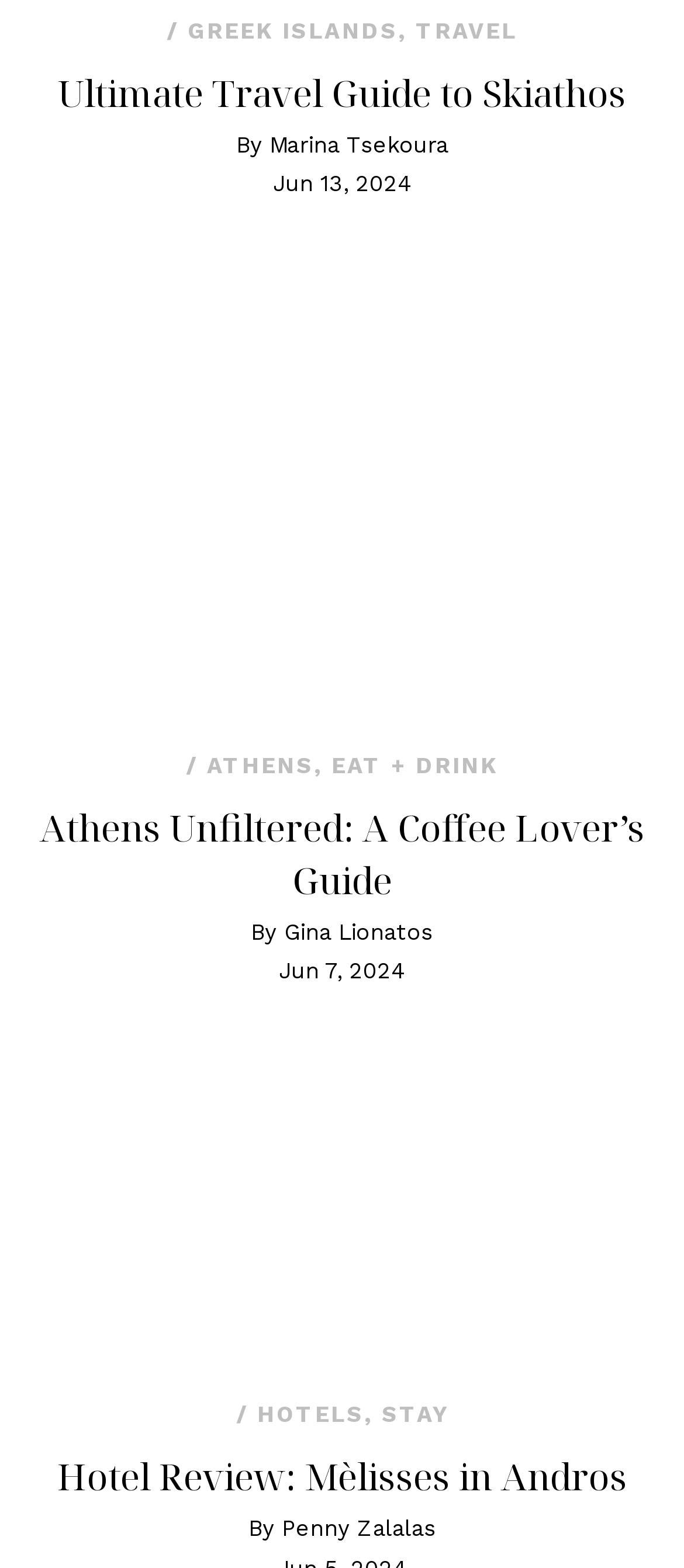Determine the bounding box coordinates of the clickable region to execute the instruction: "View the Athens coffee guide". The coordinates should be four float numbers between 0 and 1, denoted as [left, top, right, bottom].

[0.115, 0.23, 0.885, 0.466]